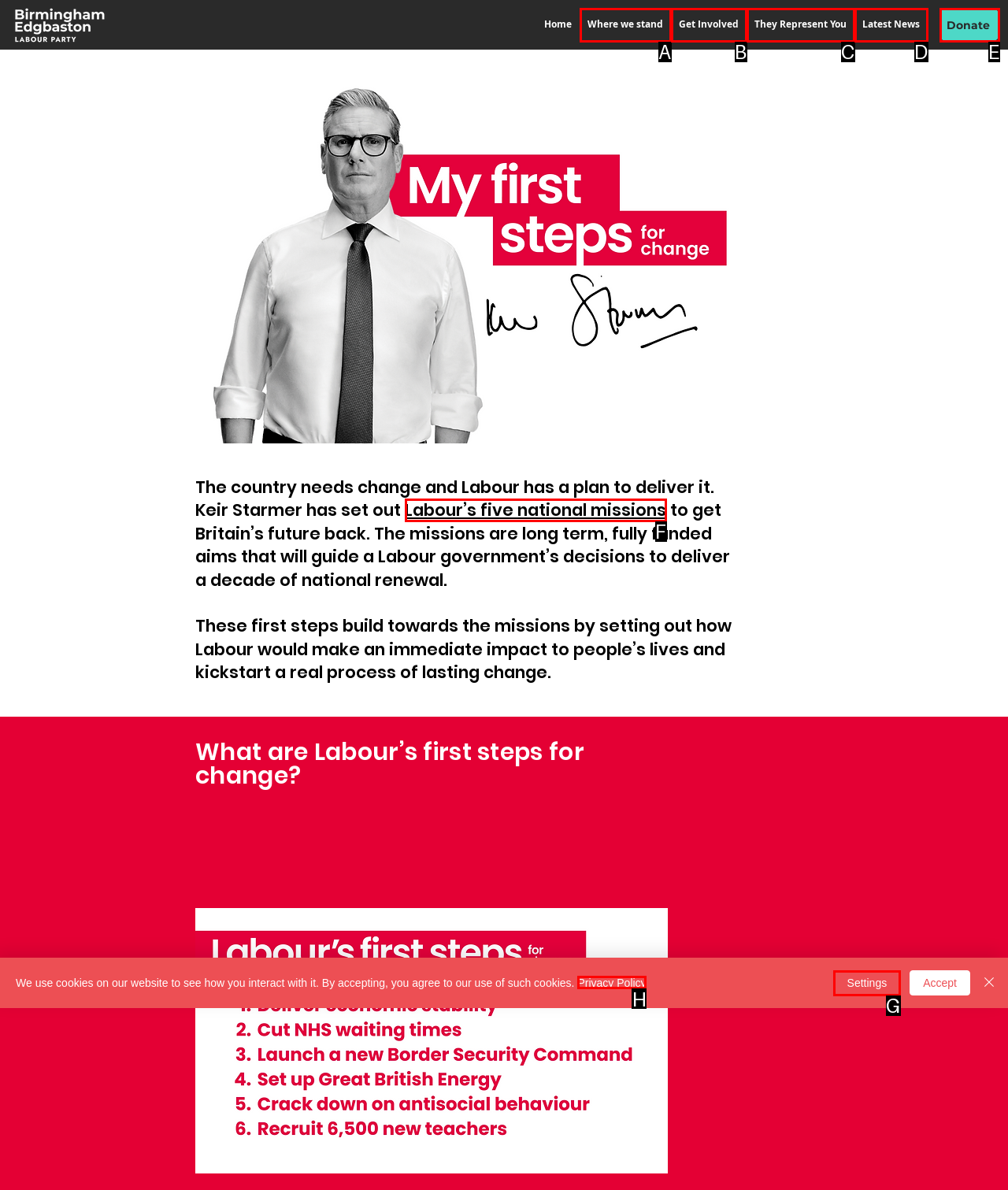Identify the UI element that best fits the description: They Represent You
Respond with the letter representing the correct option.

C